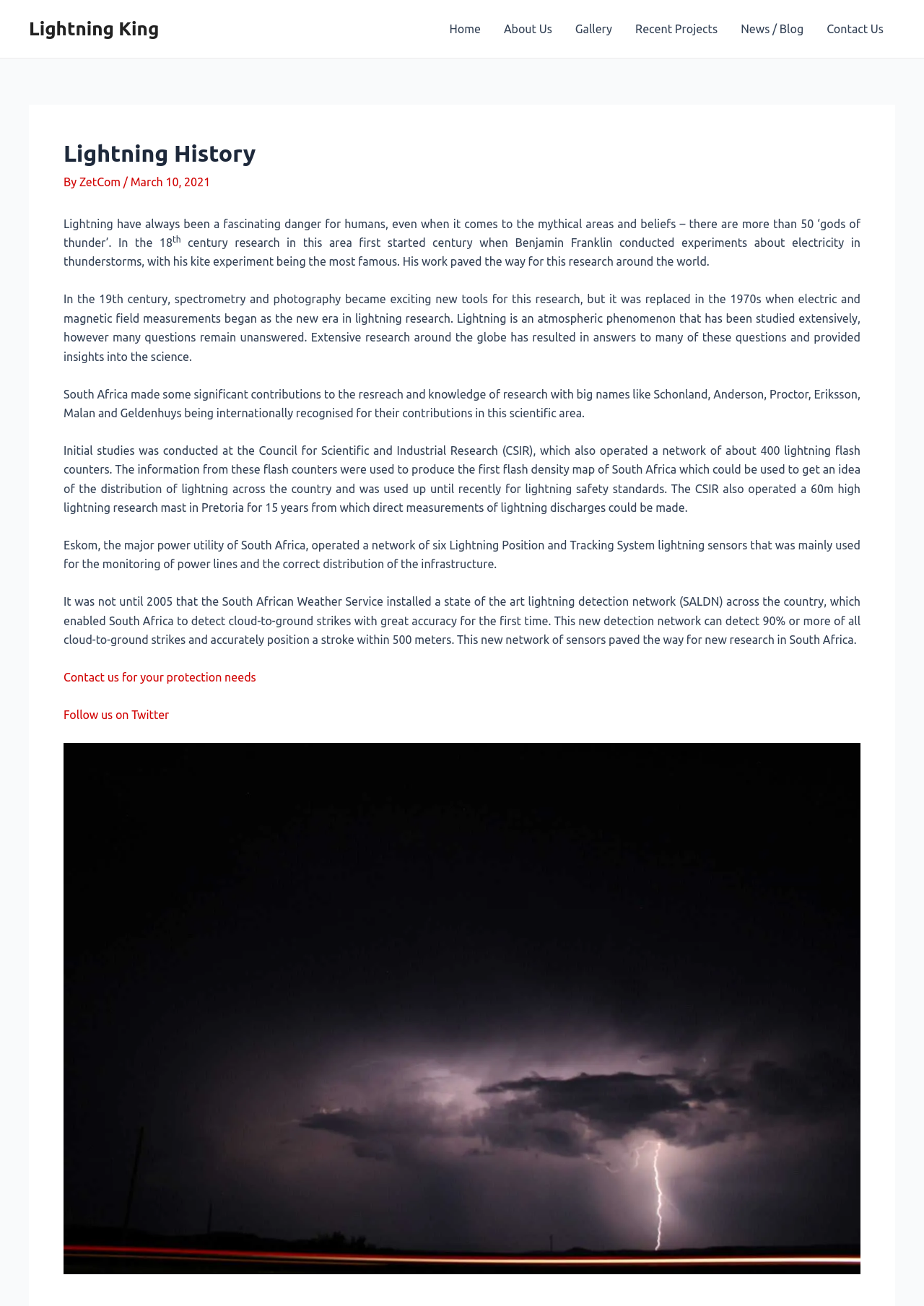What is the purpose of the lightning flash counters?
Please use the visual content to give a single word or phrase answer.

To produce flash density map